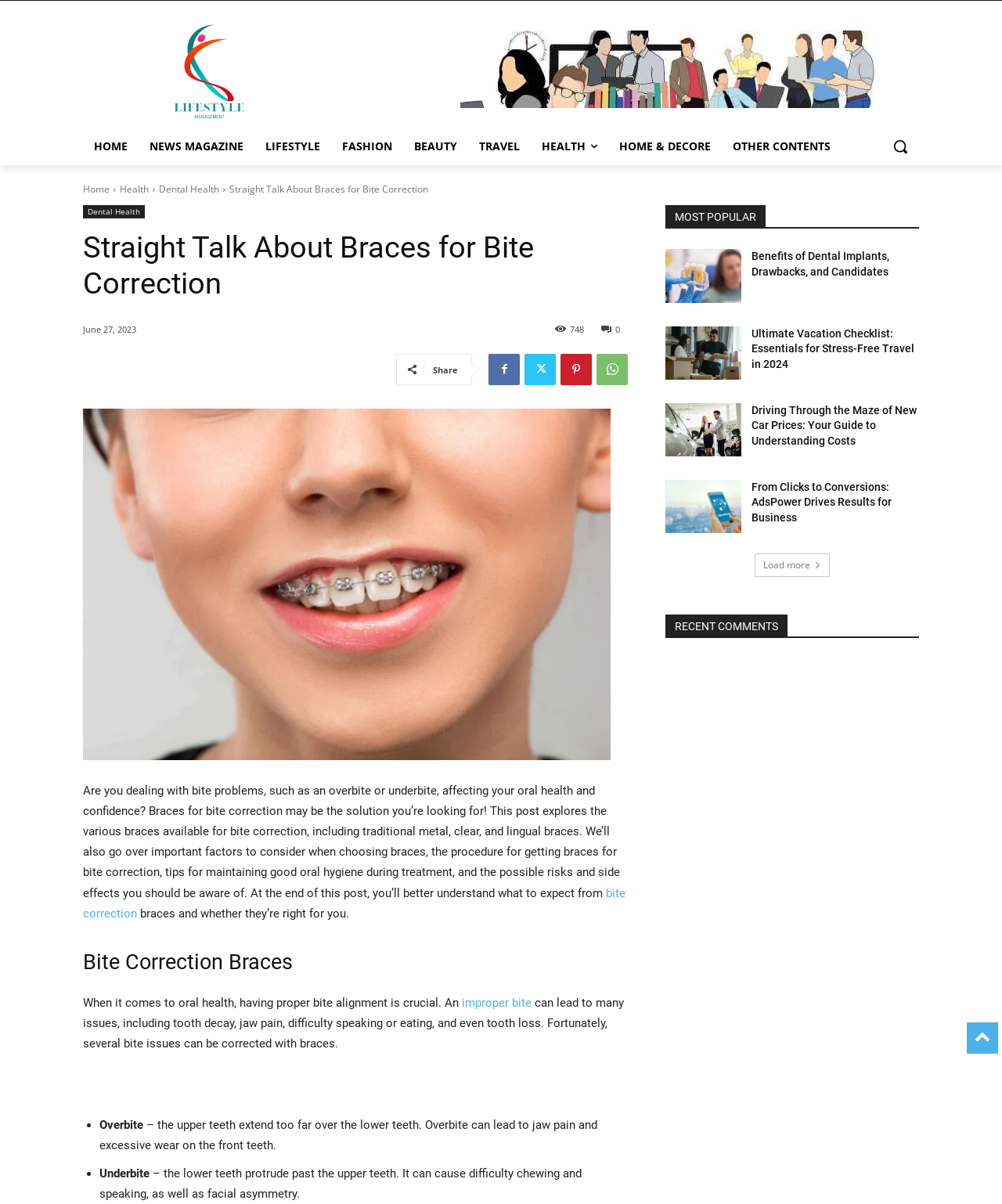Highlight the bounding box of the UI element that corresponds to this description: "Home & Decore".

[0.607, 0.106, 0.72, 0.138]